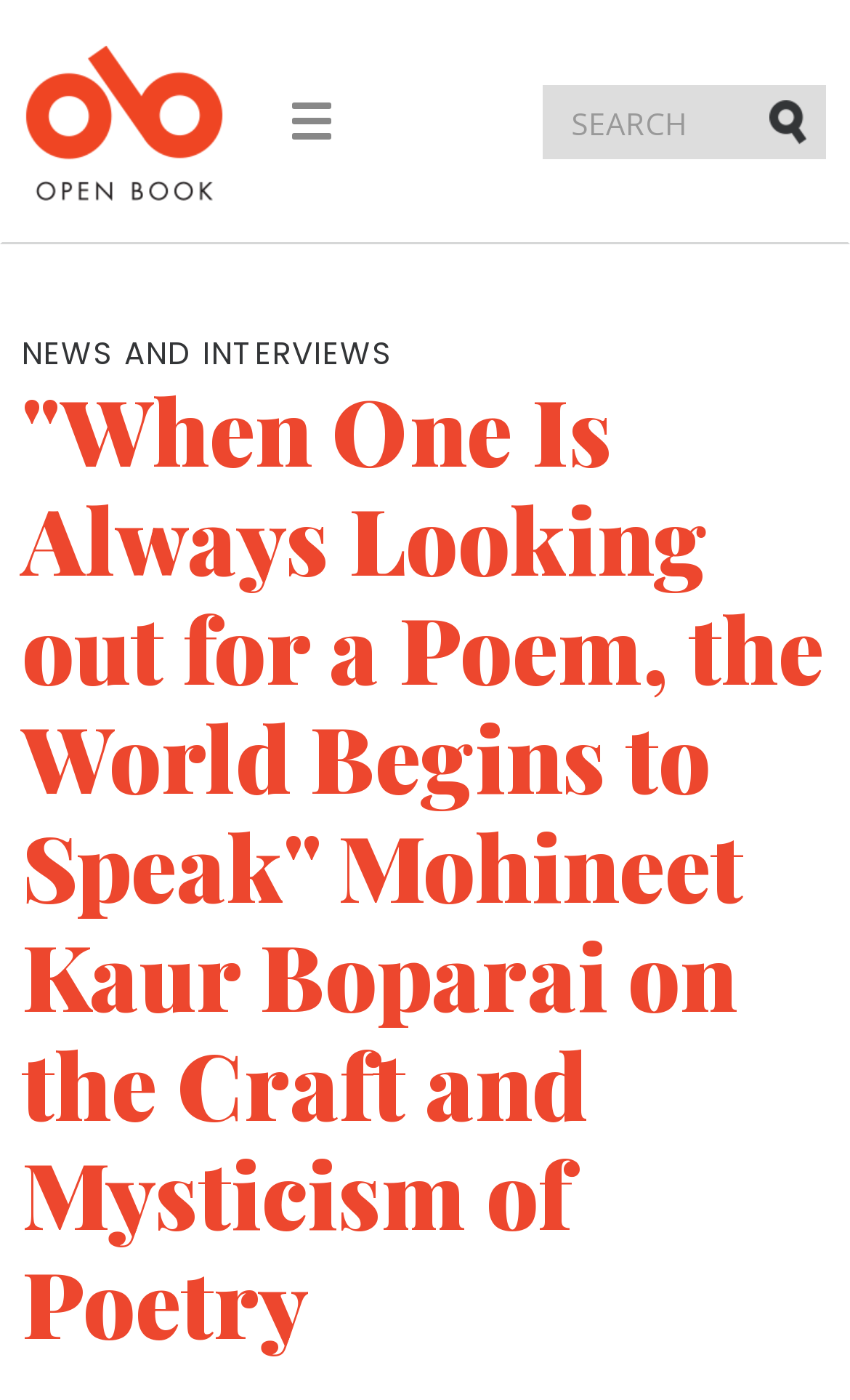What can be submitted?
Please give a well-detailed answer to the question.

I found a button element with the label 'Submit' next to a textbox element with the label 'SEARCH', which suggests that the button is used to submit a search query.